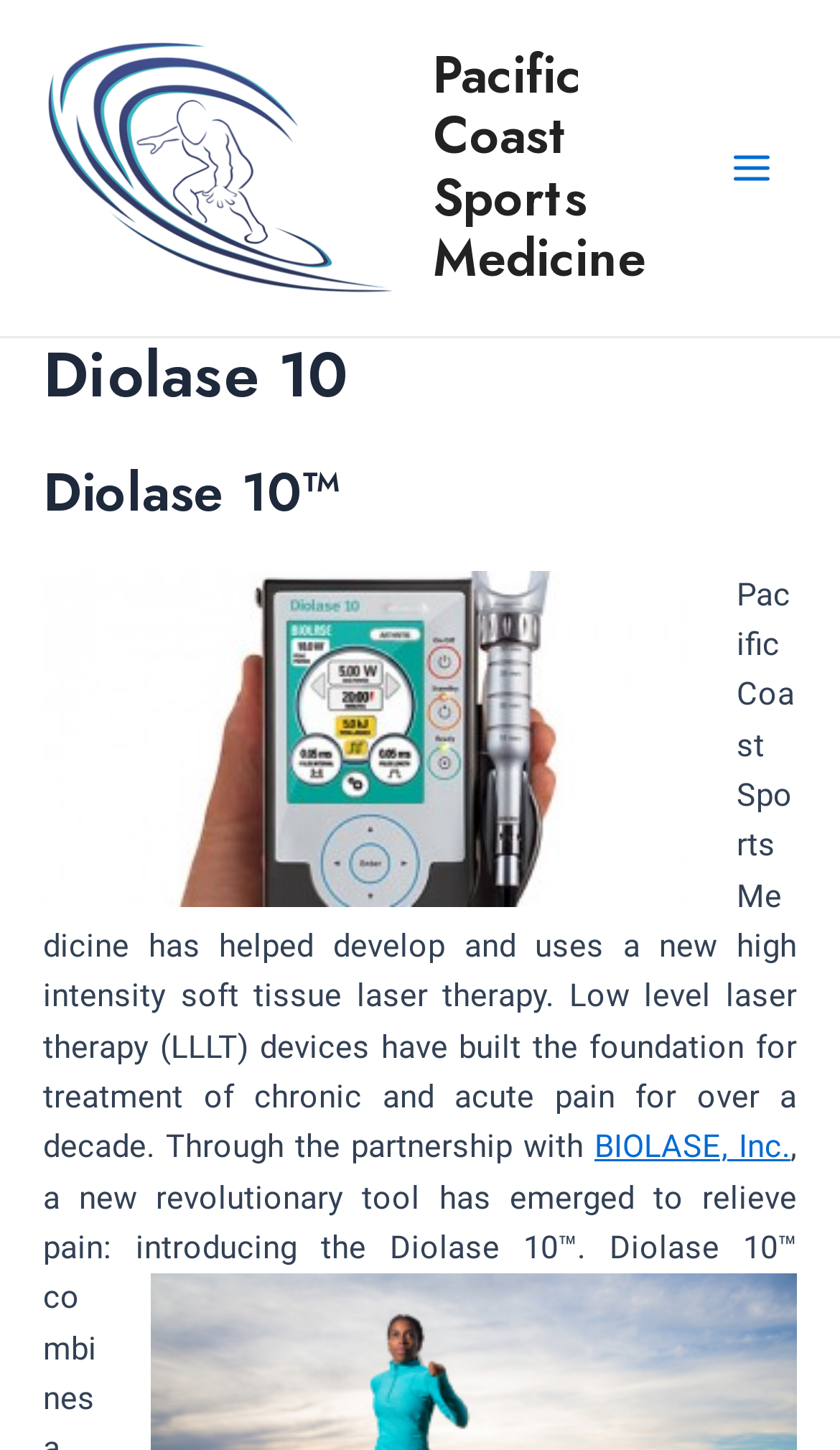Using the webpage screenshot, find the UI element described by Donate Now. Provide the bounding box coordinates in the format (top-left x, top-left y, bottom-right x, bottom-right y), ensuring all values are floating point numbers between 0 and 1.

None